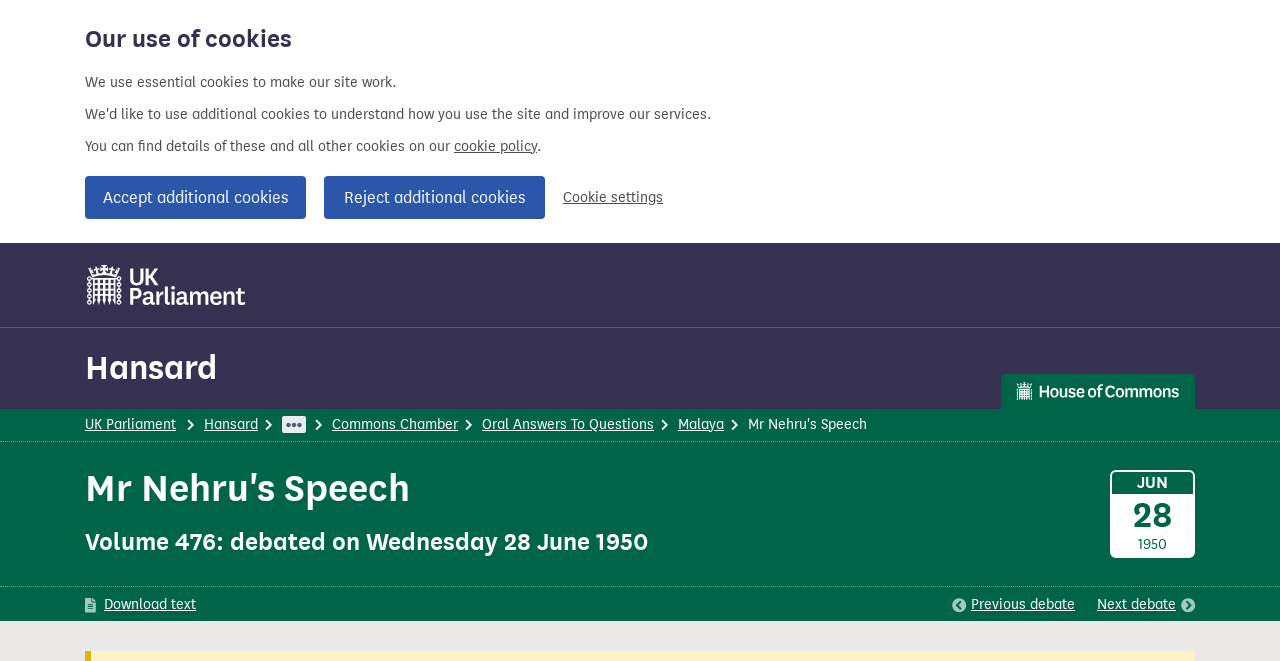What is the name of the chamber? Using the information from the screenshot, answer with a single word or phrase.

Commons Chamber